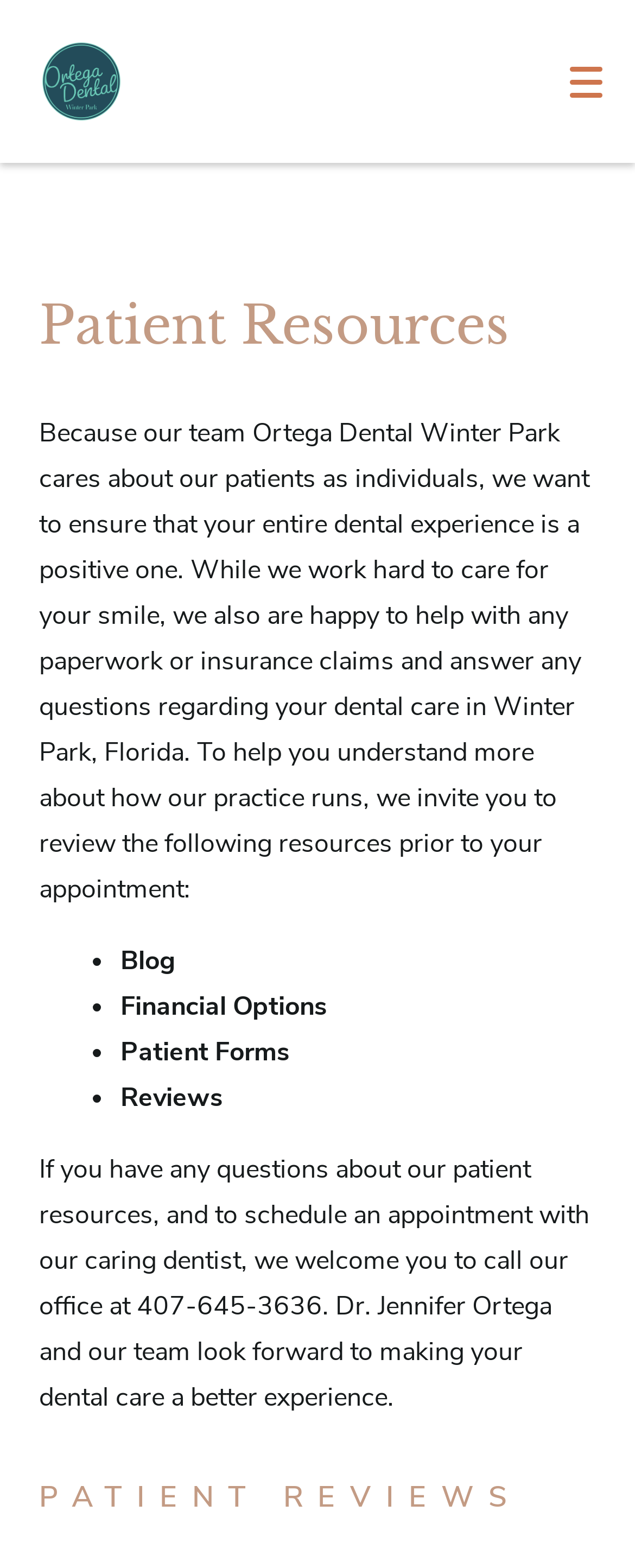How can patients contact the office?
Look at the screenshot and give a one-word or phrase answer.

By calling 407-645-3636